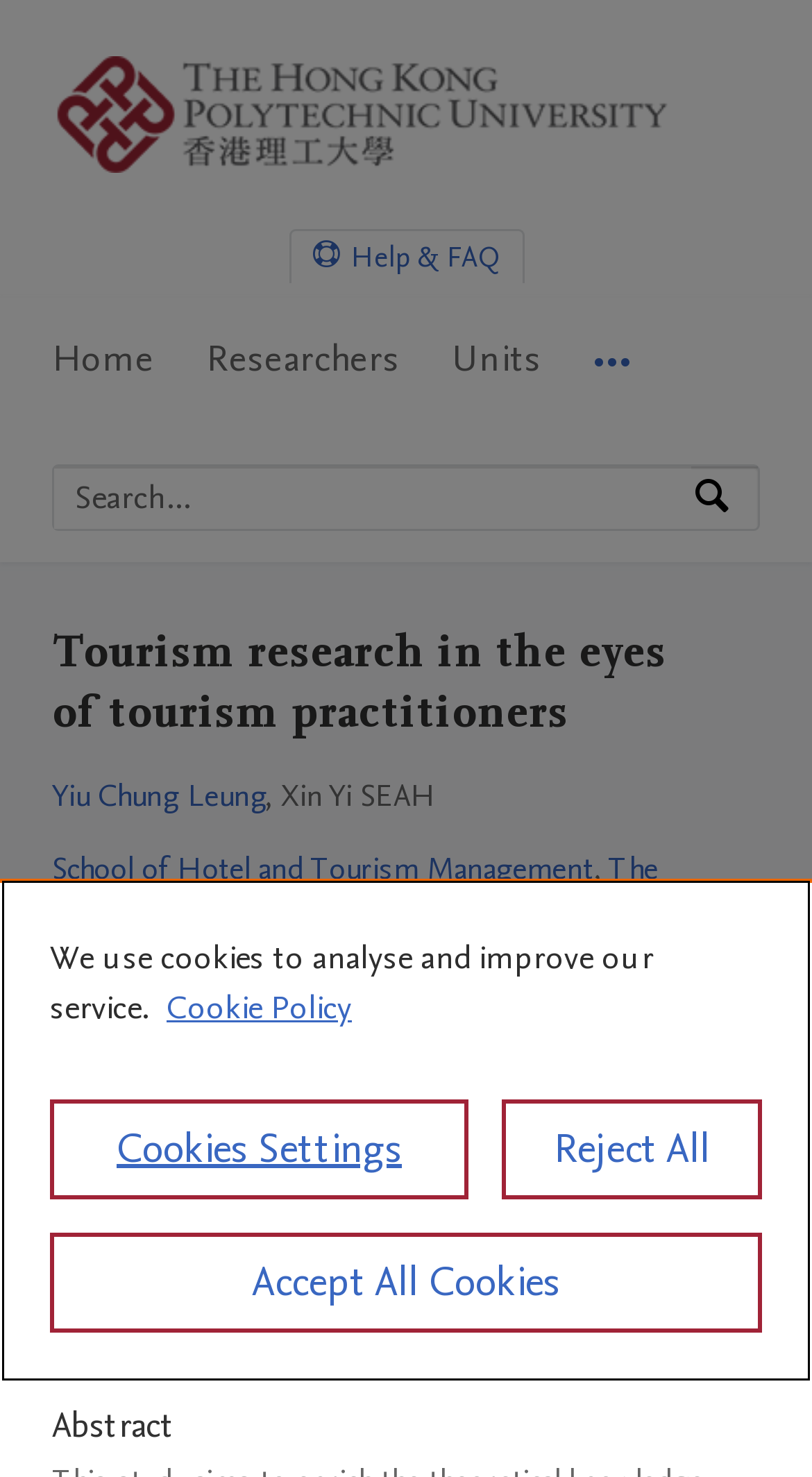Based on the description "The Hong Kong Polytechnic University", find the bounding box of the specified UI element.

[0.064, 0.573, 0.81, 0.63]